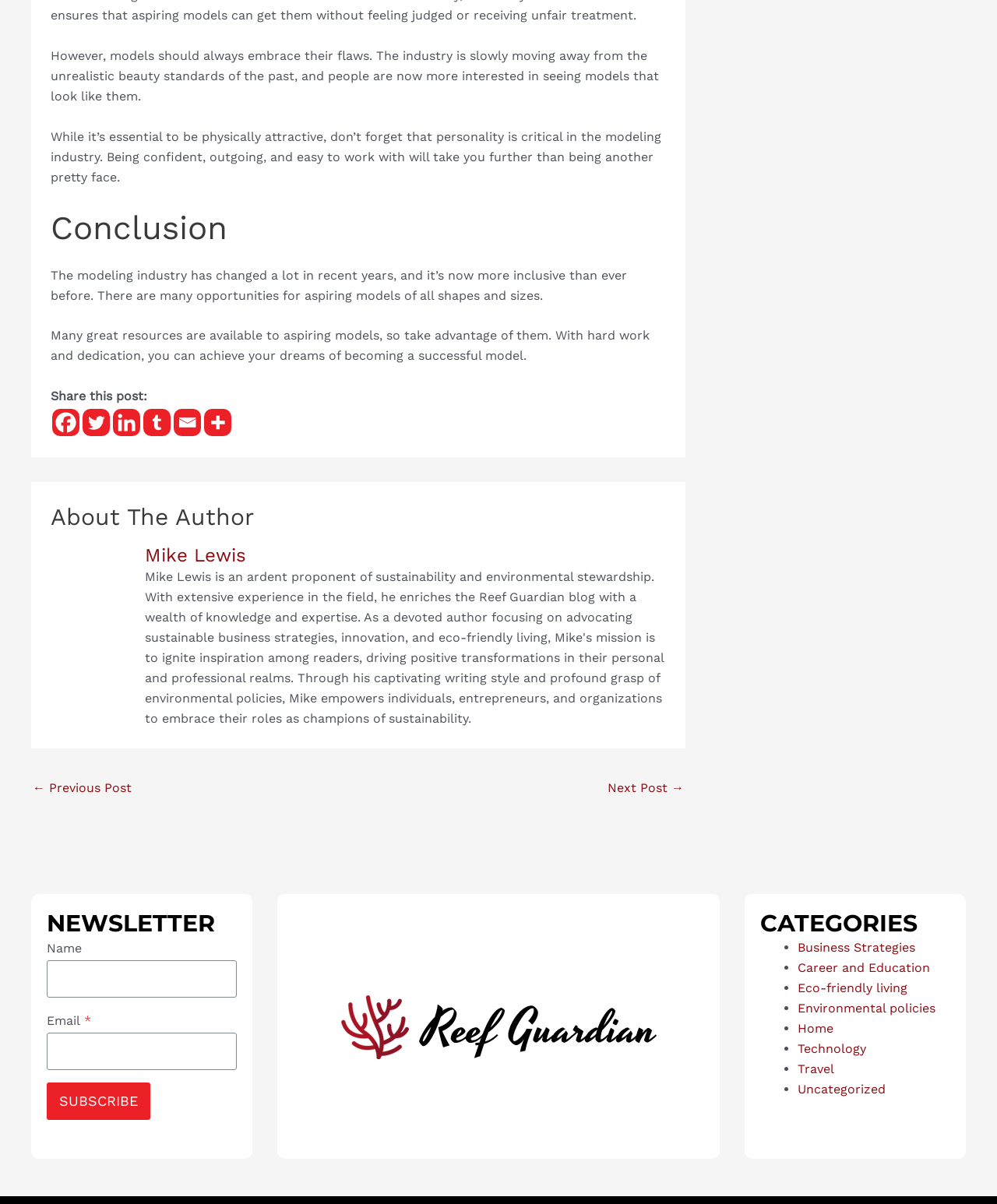Please identify the bounding box coordinates of the element that needs to be clicked to perform the following instruction: "Visit the author's page".

[0.146, 0.452, 0.668, 0.471]